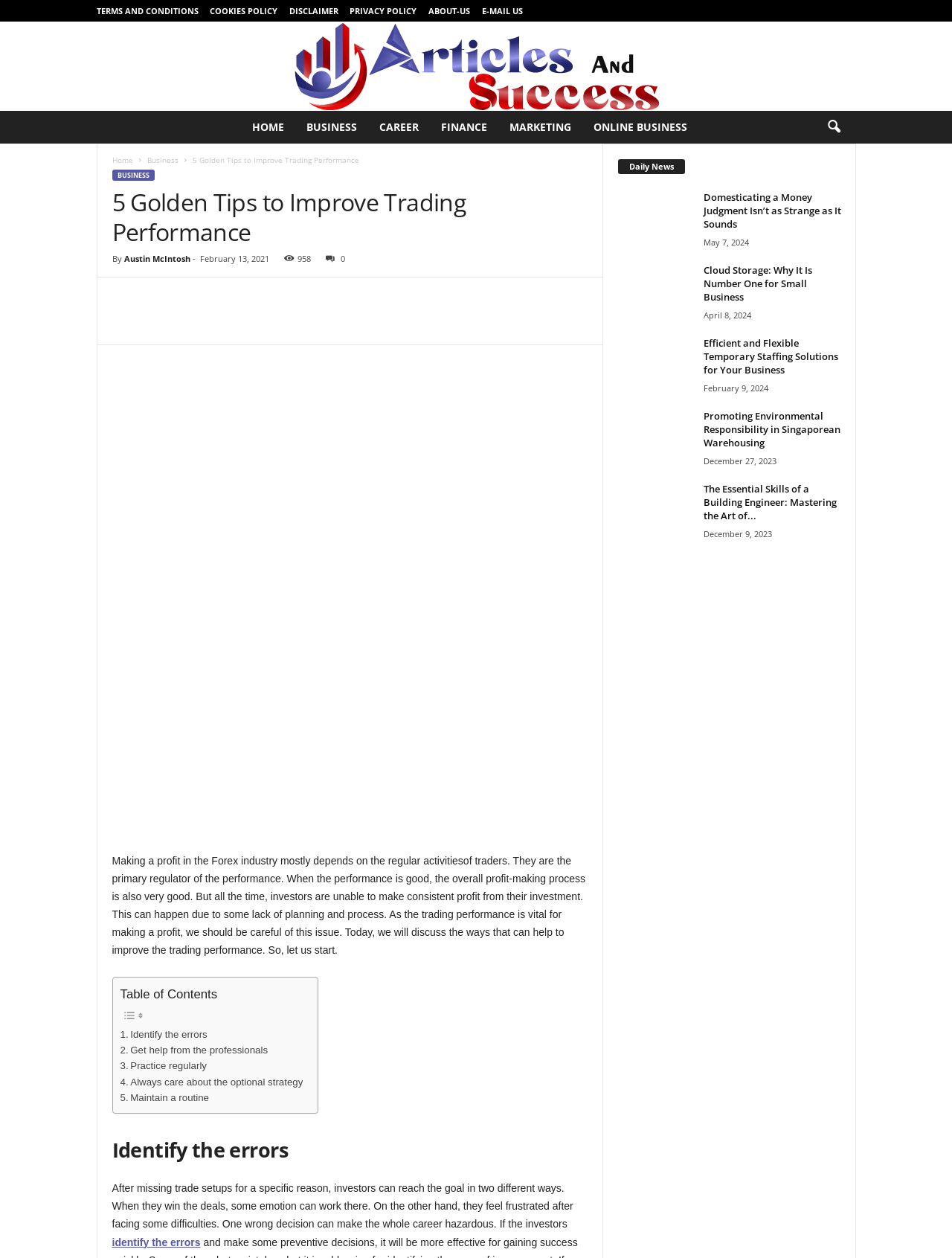Pinpoint the bounding box coordinates of the clickable element to carry out the following instruction: "Search using the search icon."

[0.858, 0.088, 0.893, 0.114]